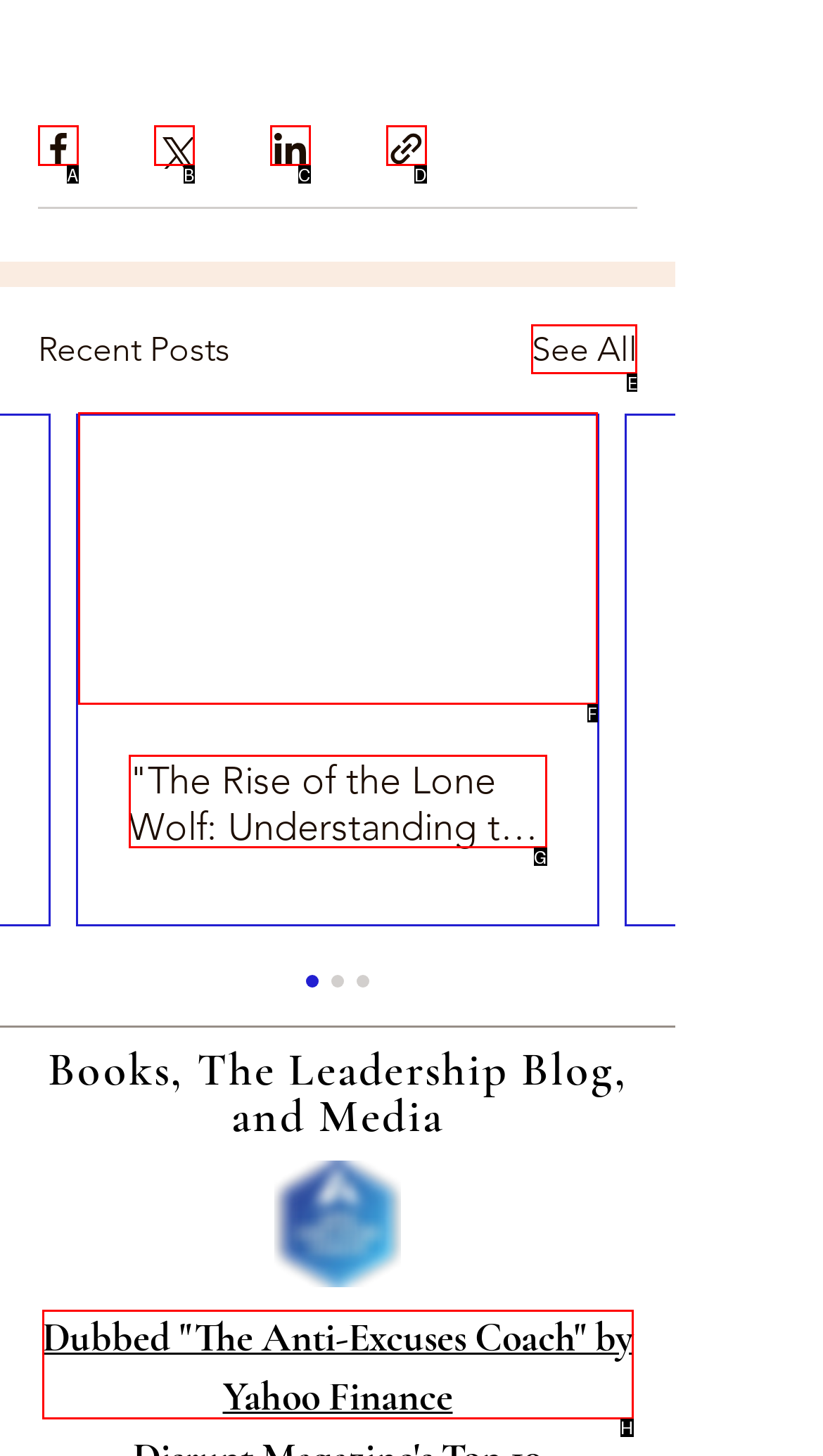Identify the letter of the correct UI element to fulfill the task: Click the 'Previous arrow' button from the given options in the screenshot.

None